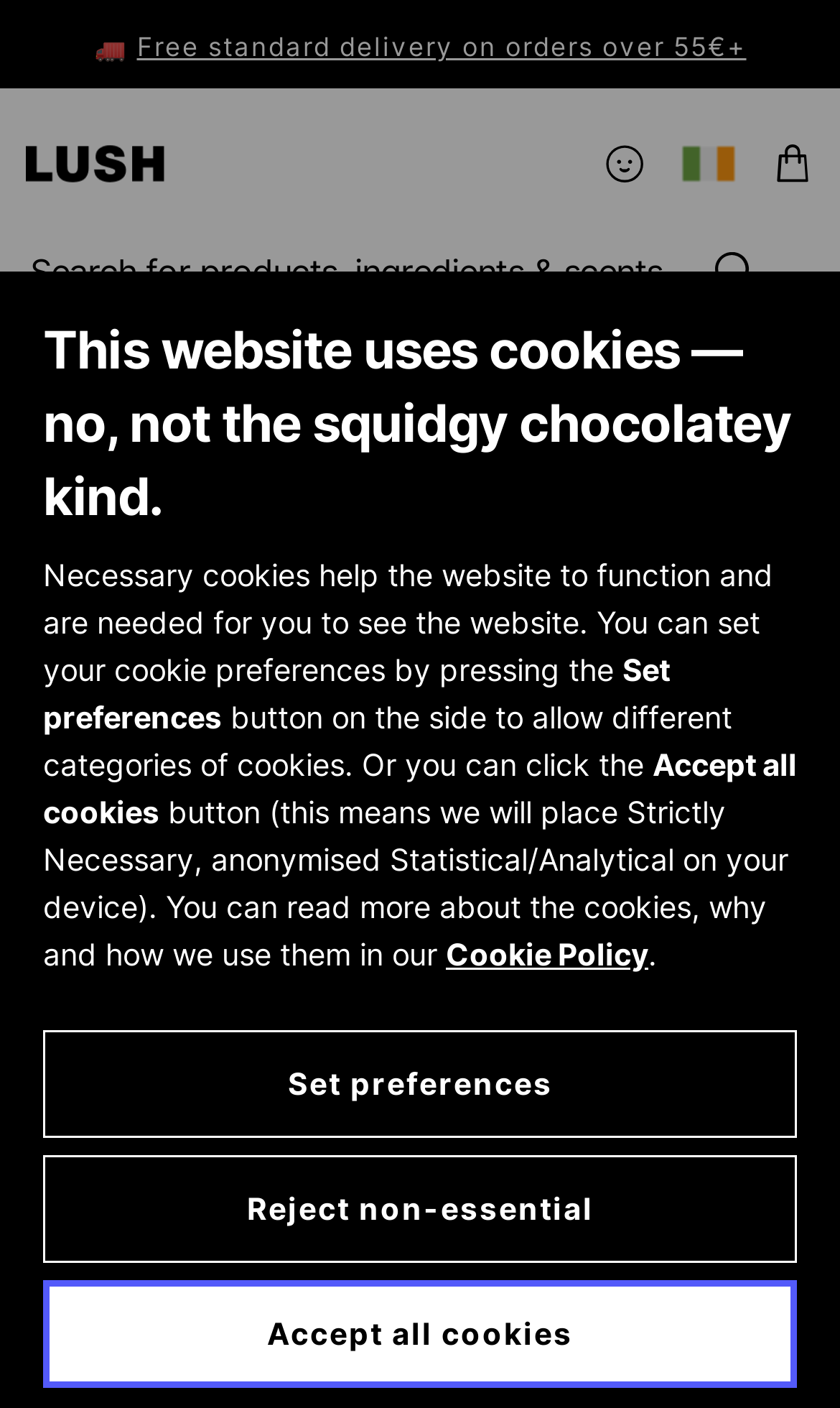Based on the description "New Products", find the bounding box of the specified UI element.

[0.362, 0.241, 0.708, 0.305]